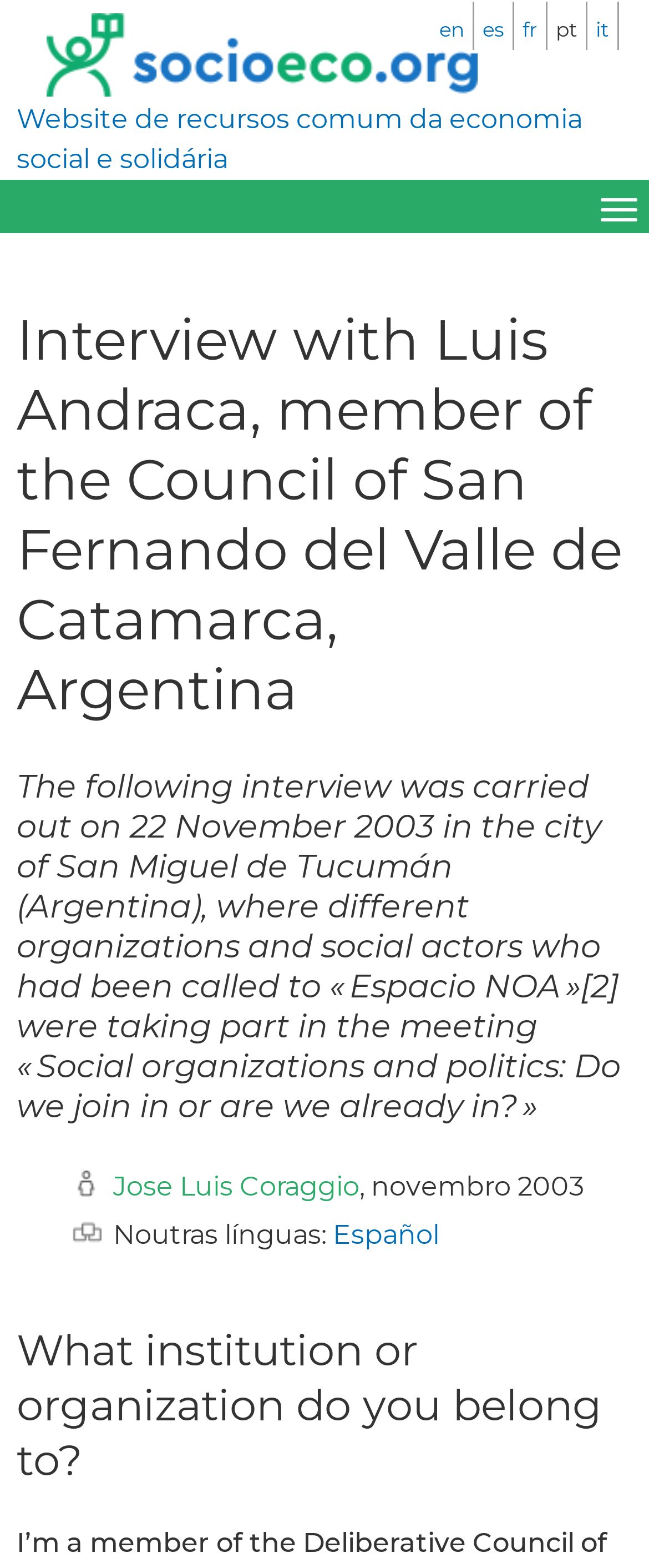Who is the person mentioned alongside the date of the interview?
Kindly offer a detailed explanation using the data available in the image.

The person mentioned alongside the date of the interview can be found in the link element which states 'Jose Luis Coraggio' and is located near the static text element which states 'novembro 2003'.